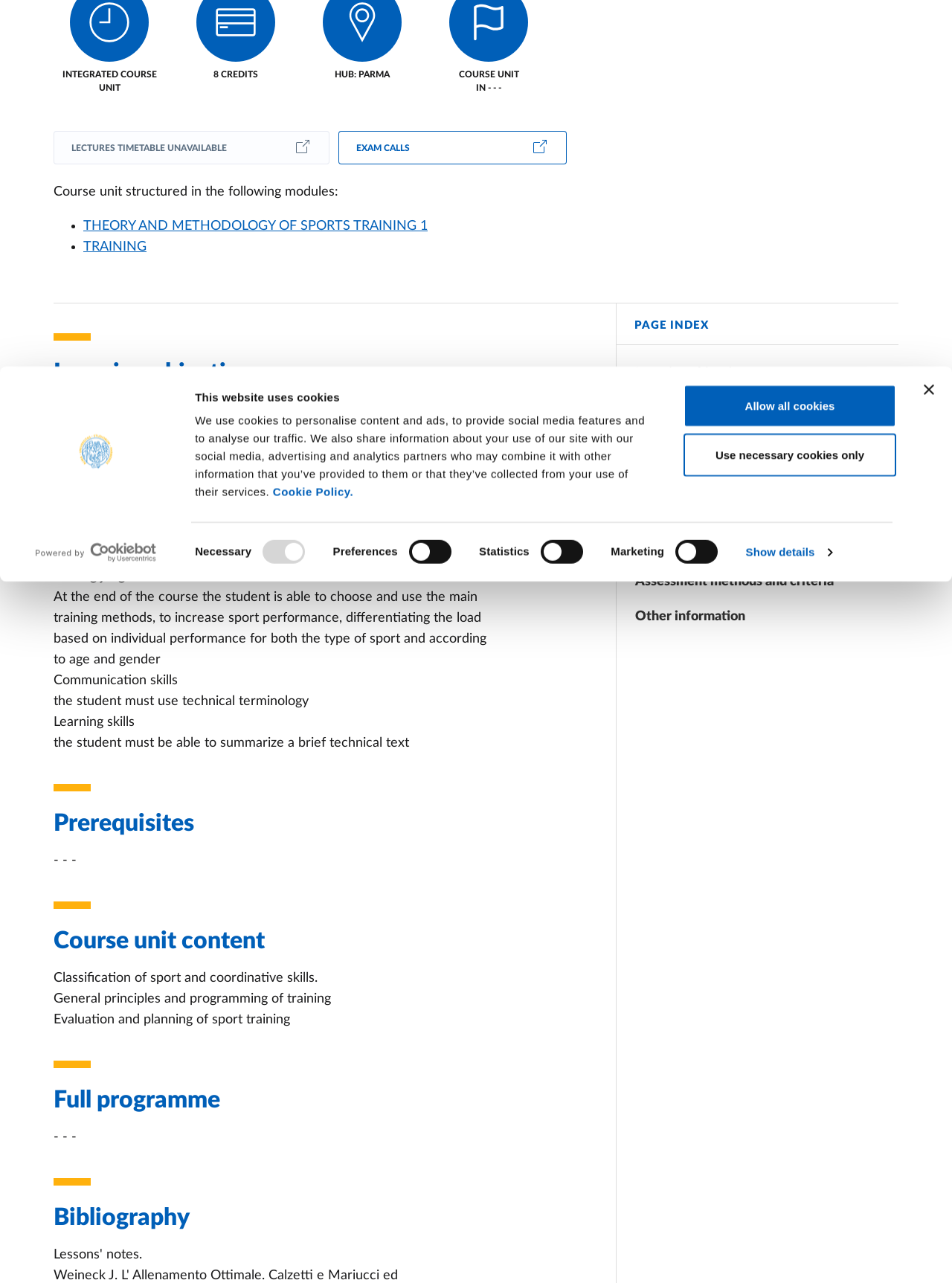Using the element description provided, determine the bounding box coordinates in the format (top-left x, top-left y, bottom-right x, bottom-right y). Ensure that all values are floating point numbers between 0 and 1. Element description: Full programme

[0.646, 0.359, 0.944, 0.386]